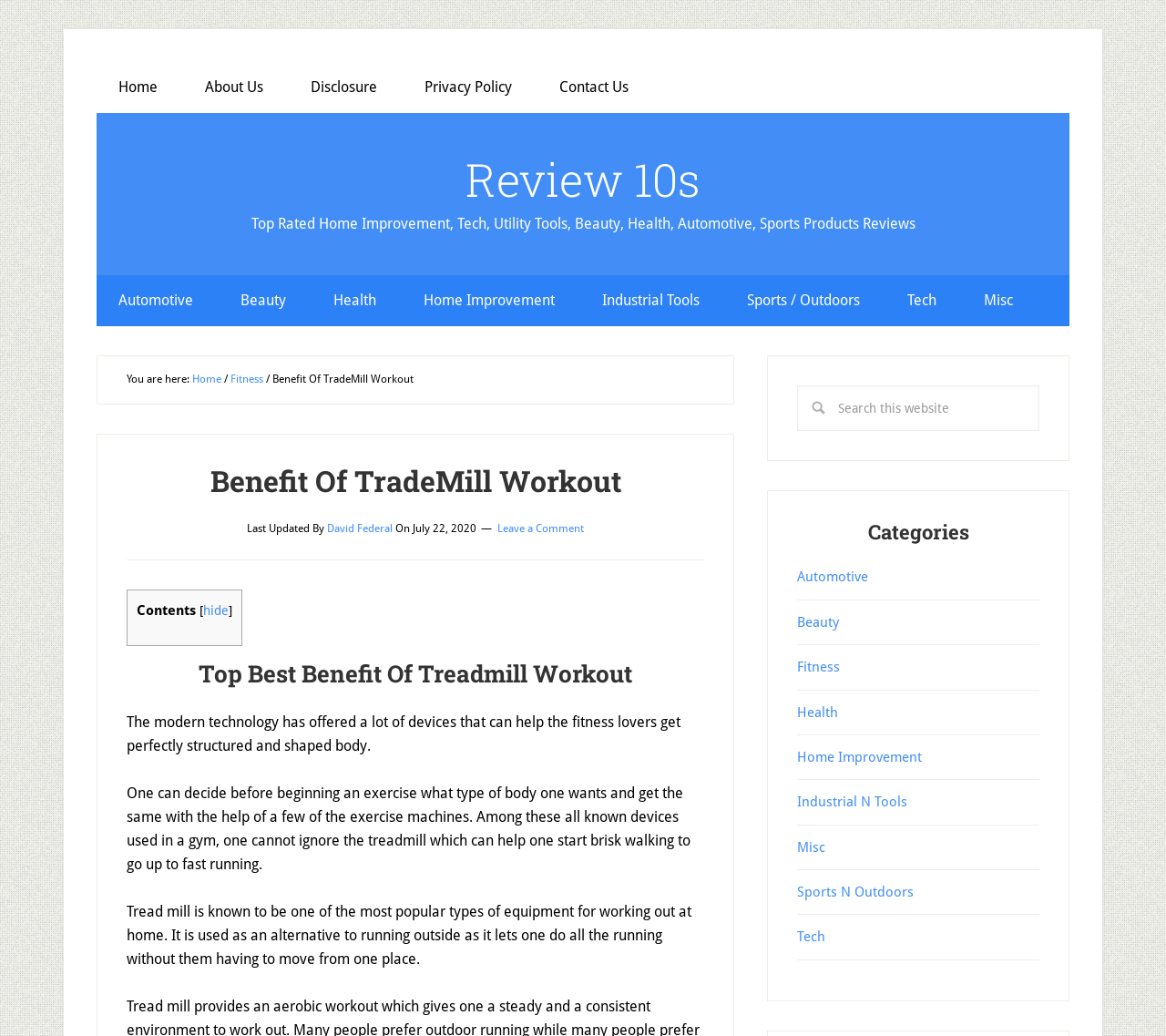Determine the bounding box coordinates of the clickable element to complete this instruction: "Read more about Top 5 Best Selling Mattress Toppers". Provide the coordinates in the format of four float numbers between 0 and 1, [left, top, right, bottom].

None